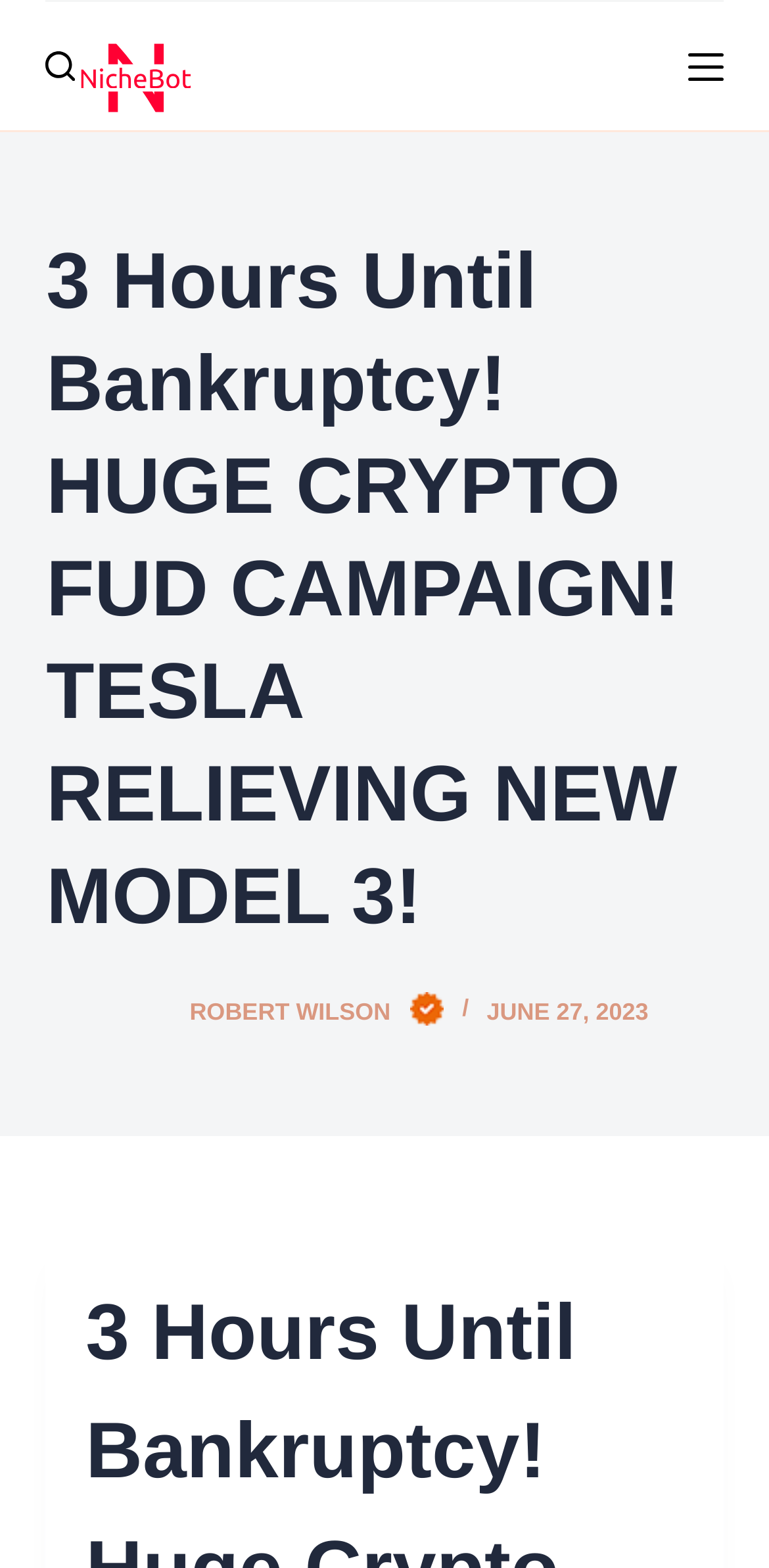Predict the bounding box coordinates for the UI element described as: "Robert Wilson". The coordinates should be four float numbers between 0 and 1, presented as [left, top, right, bottom].

[0.246, 0.636, 0.578, 0.654]